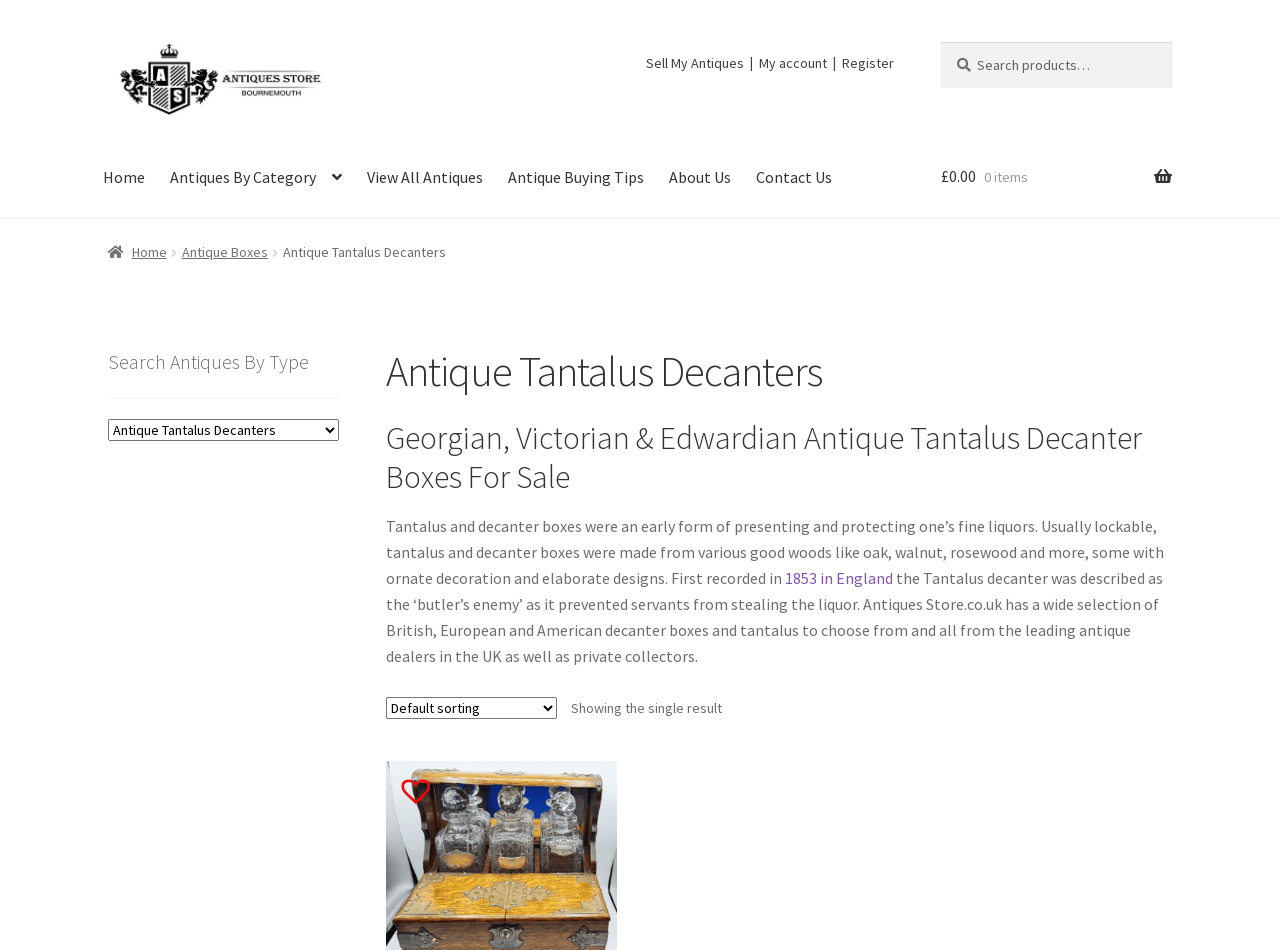What is the purpose of a Tantalus decanter box?
Analyze the image and provide a thorough answer to the question.

I read the description on the page, which states 'Tantalus and decanter boxes were an early form of presenting and protecting one’s fine liquors.' This suggests that the primary purpose of a Tantalus decanter box is to present and protect fine liquors.